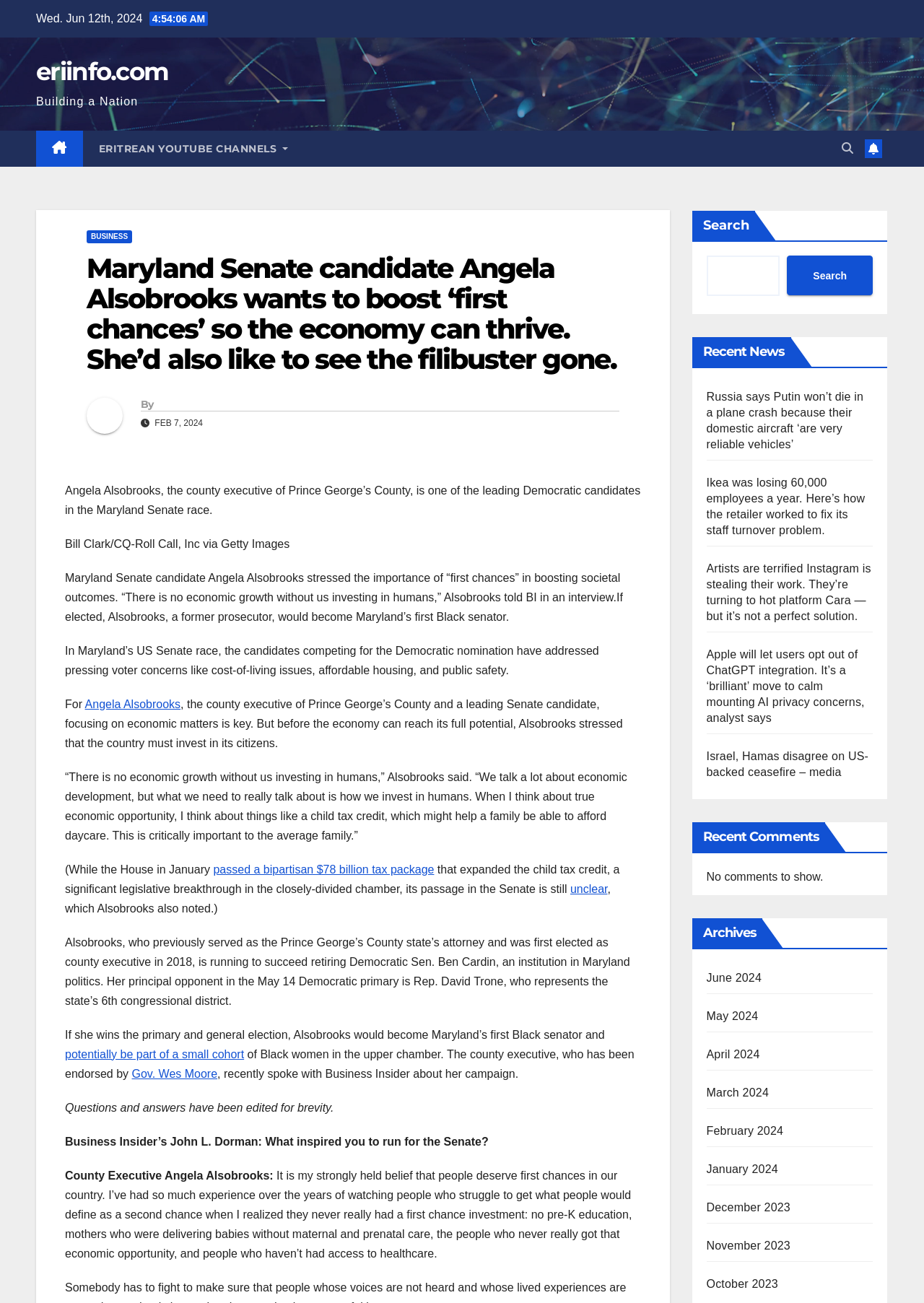Please provide a brief answer to the following inquiry using a single word or phrase:
What is Angela Alsobrooks' profession?

County Executive